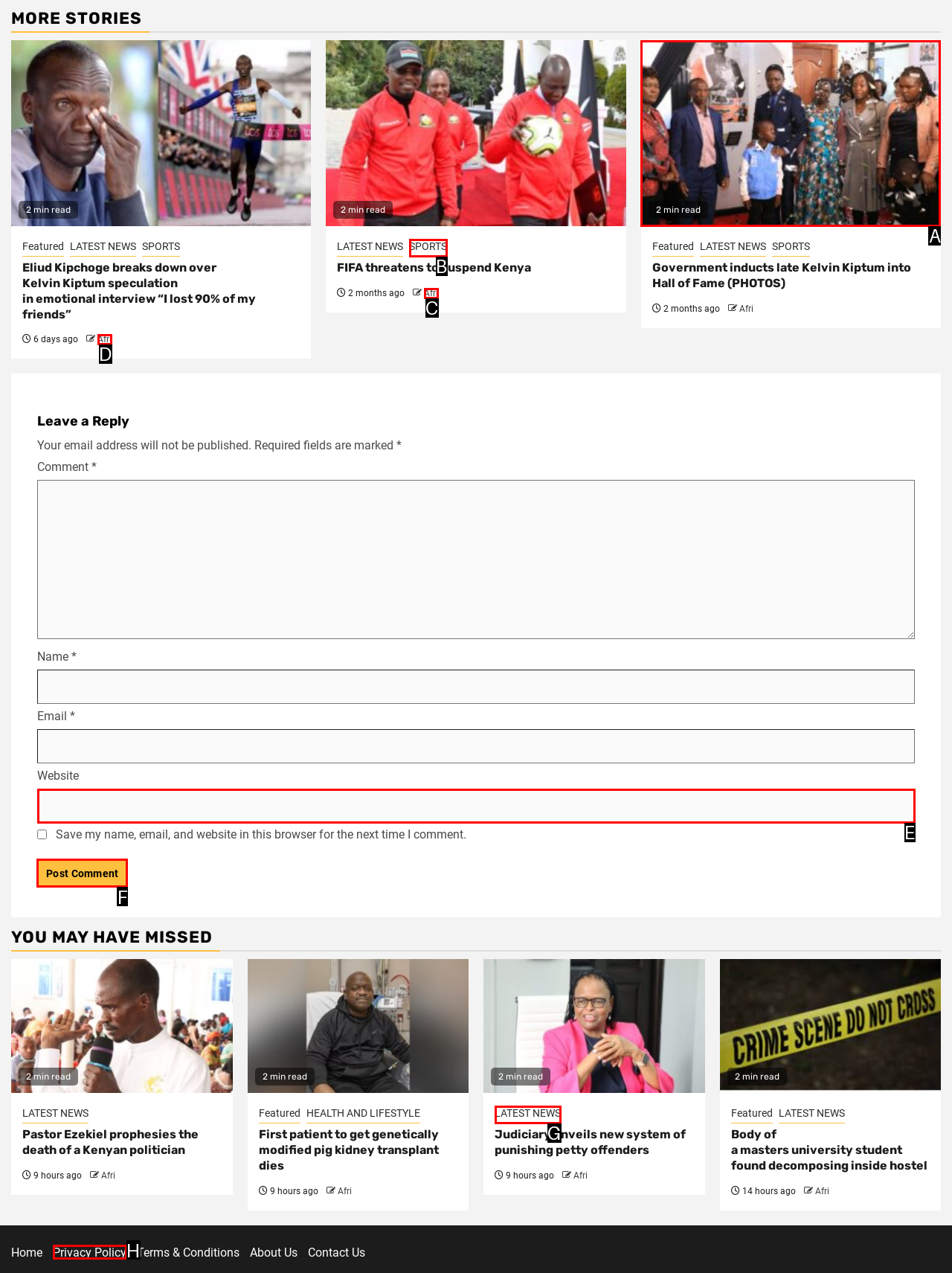To complete the task: Click on the 'Post Comment' button, select the appropriate UI element to click. Respond with the letter of the correct option from the given choices.

F